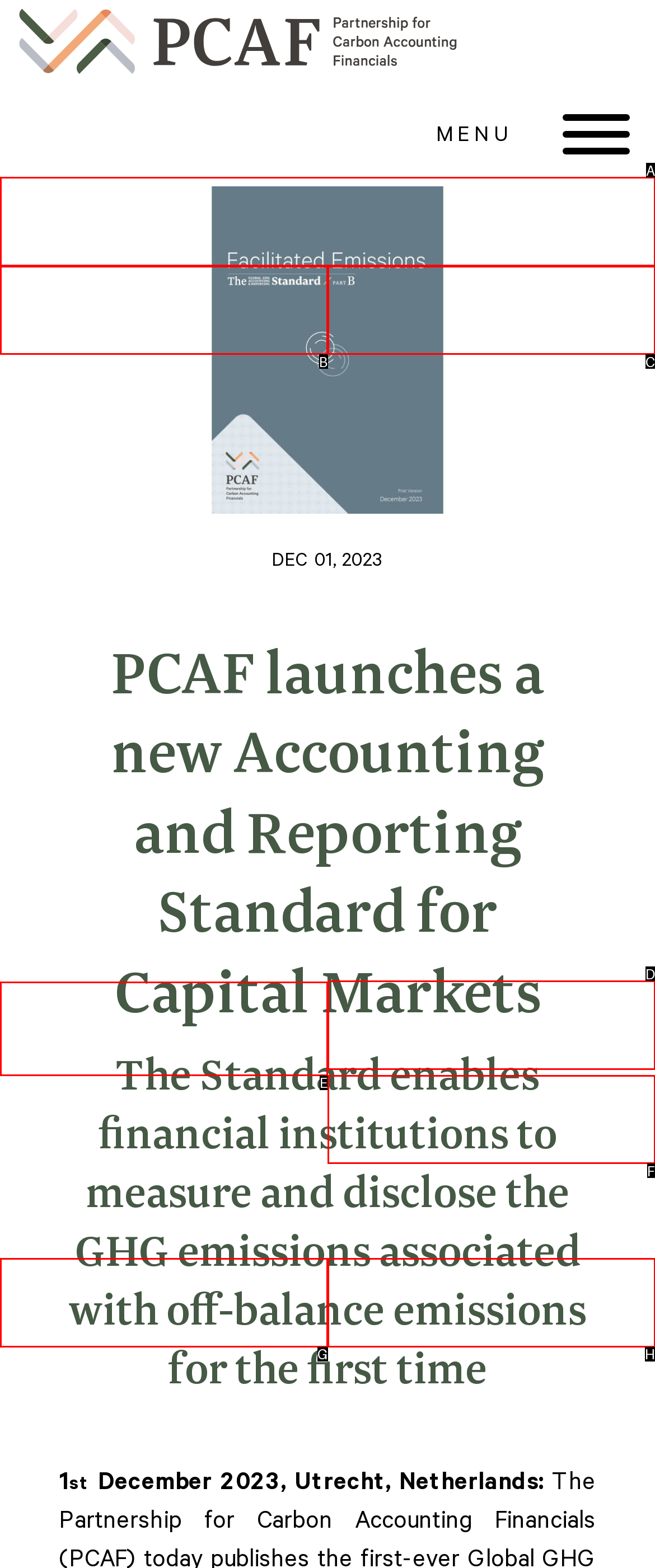Which HTML element should be clicked to complete the task: Read more about Global GHG Accounting and Reporting Standard? Answer with the letter of the corresponding option.

E